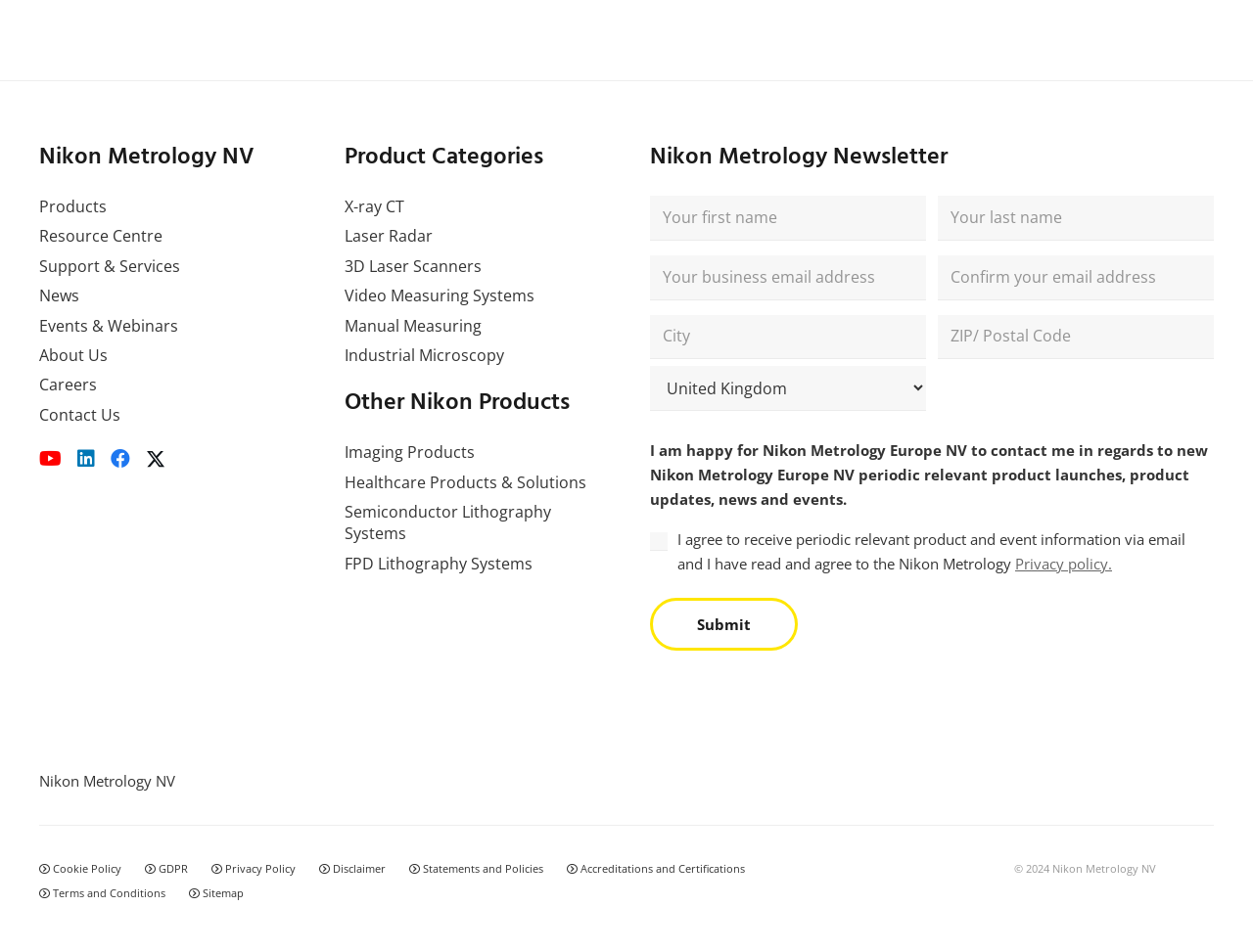Could you provide the bounding box coordinates for the portion of the screen to click to complete this instruction: "Click on Submit"?

[0.519, 0.628, 0.637, 0.684]